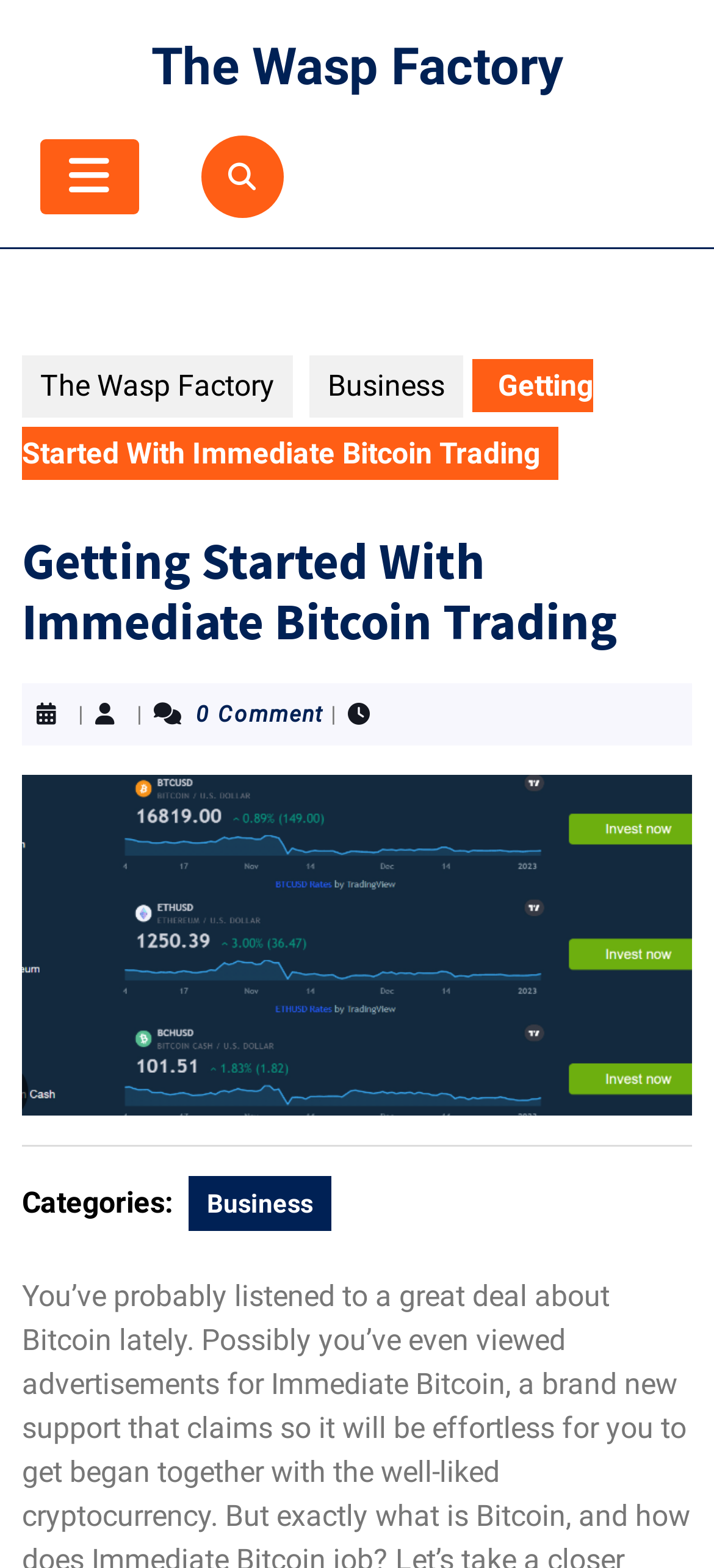What is the orientation of the separator?
Please use the image to deliver a detailed and complete answer.

I determined the orientation of the separator by looking at the separator element with the description '' and the attribute 'orientation: horizontal', which indicates that the separator is horizontal.